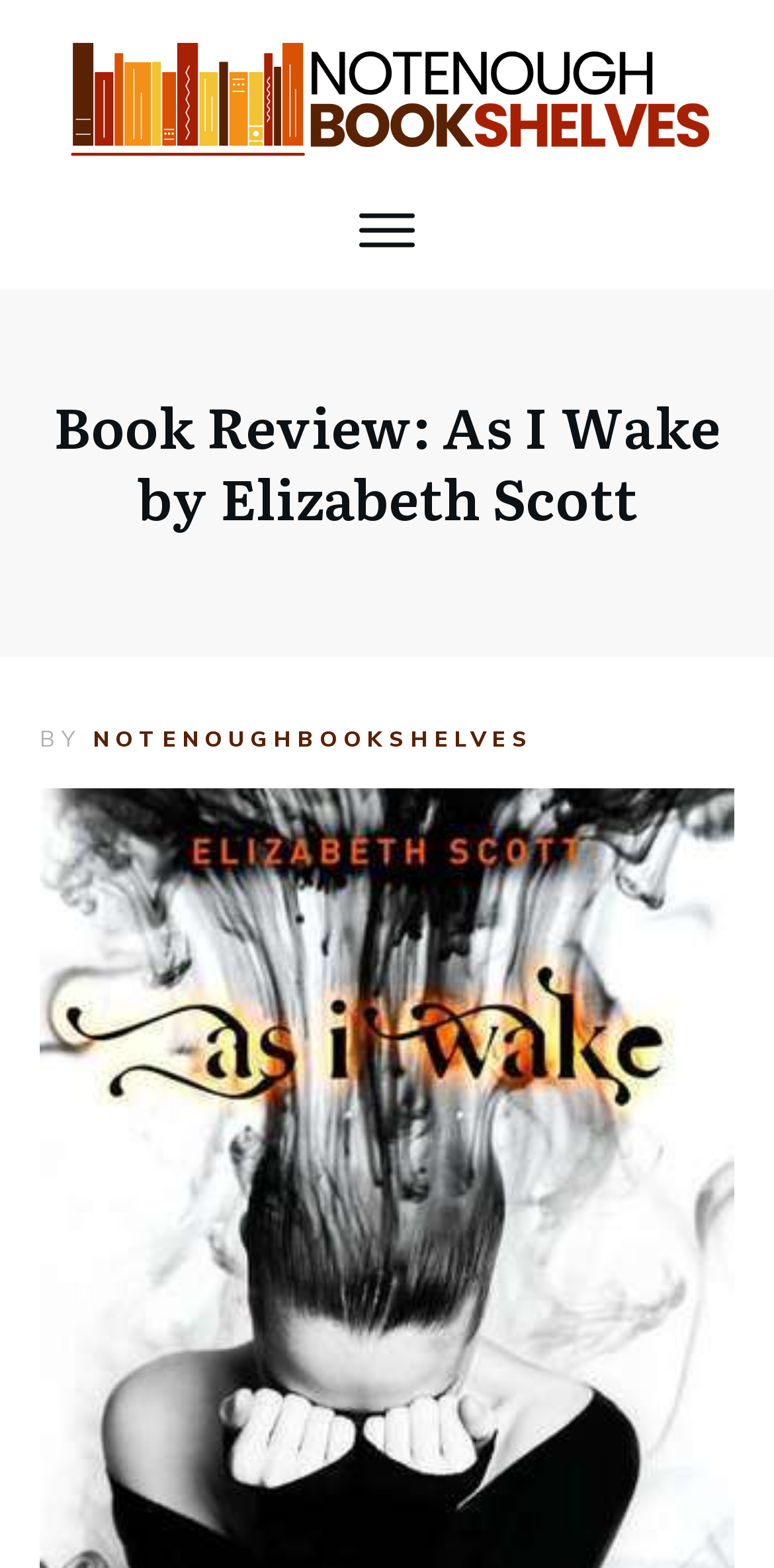Using the format (top-left x, top-left y, bottom-right x, bottom-right y), and given the element description, identify the bounding box coordinates within the screenshot: NotEnoughBookShelves

[0.121, 0.462, 0.69, 0.479]